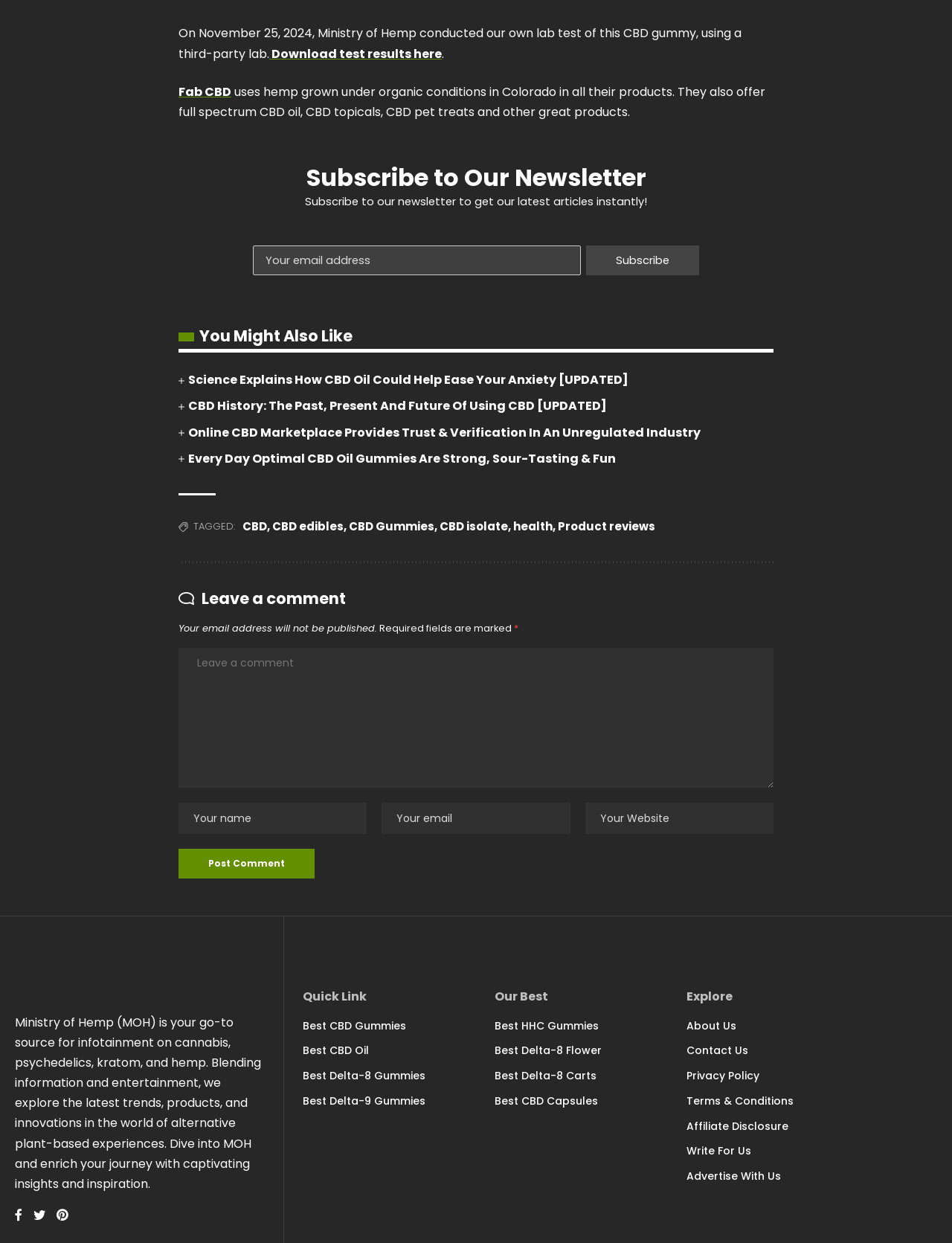Show the bounding box coordinates for the HTML element as described: "Dominican University (2)".

None